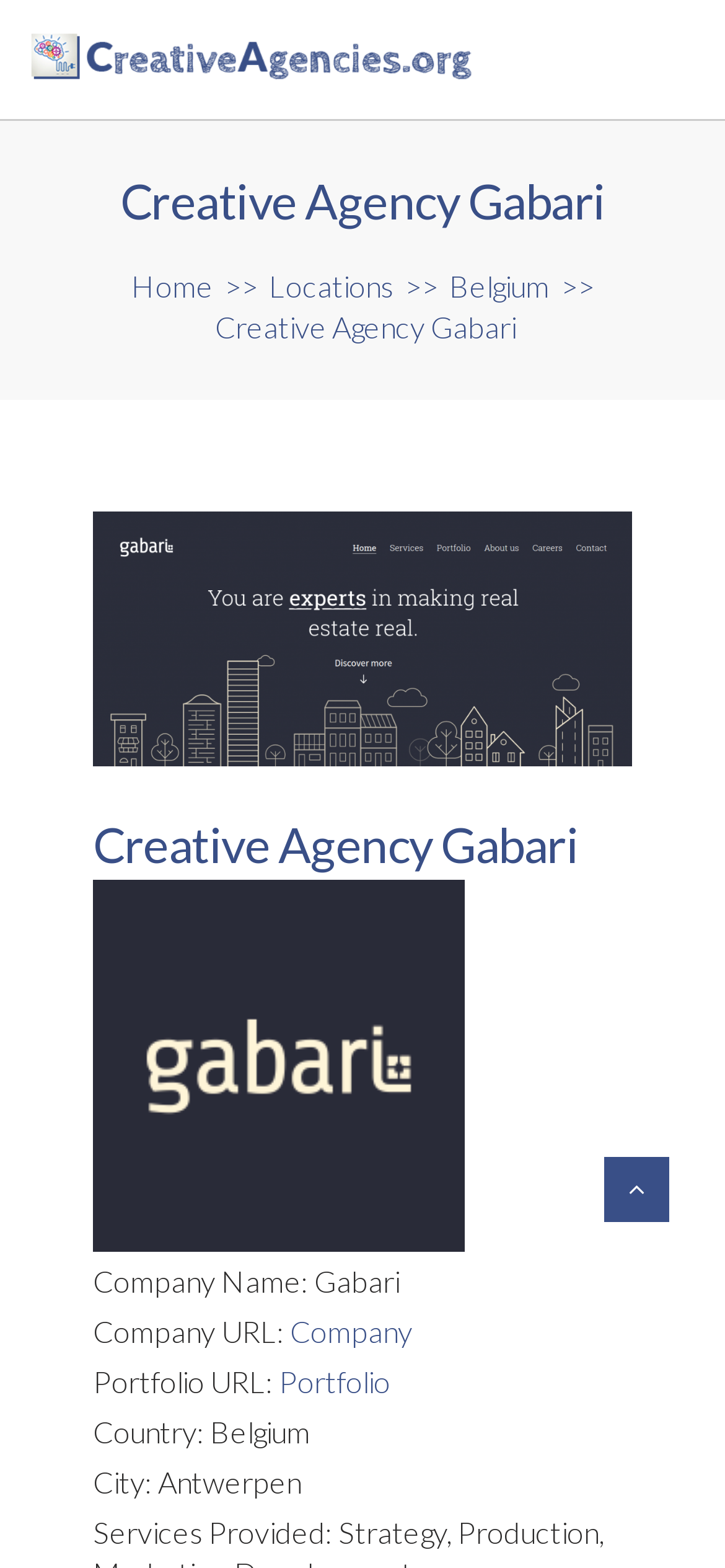Describe all the significant parts and information present on the webpage.

The webpage is about Gabari Creative Marketing Company, providing an overview of the company's team, services, and history. At the top-left corner, there is a link to "Creative Agencies" accompanied by an image with the same label. Below this, there is a layout table that spans most of the page's width. 

Within the layout table, there is a heading "Creative Agency Gabari" at the top, followed by a navigation menu consisting of links to "Home", "Locations", and "Belgium", separated by static text and arrow symbols. Below the navigation menu, there is a large image of "the creative agency gabari" taking up most of the page's width.

Further down, there is another heading "Creative Agency Gabari", followed by a section providing company information. This section includes static text labels and links to the company's URL, portfolio URL, and country and city information. At the bottom-right corner, there is a link with a icon, possibly a social media link.

Overall, the webpage is organized into clear sections, with a focus on providing an overview of Gabari Creative Marketing Company and its details.